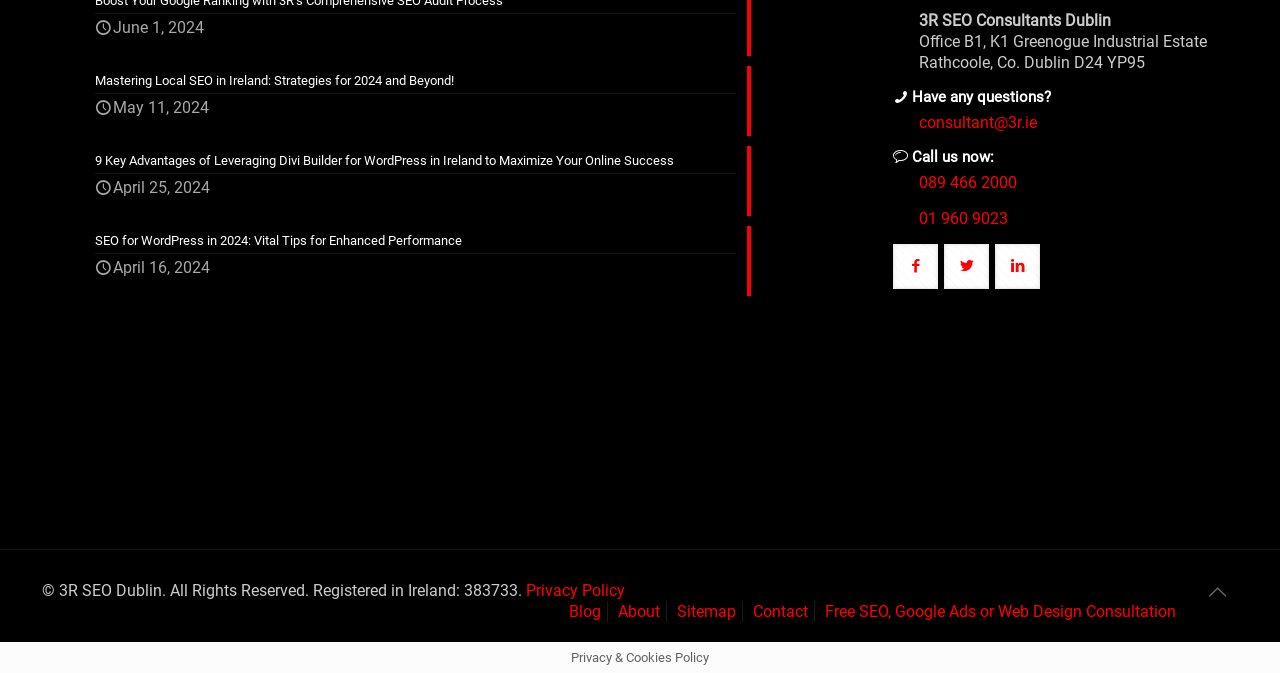Respond to the question with just a single word or phrase: 
What is the name of the SEO consulting company?

3R SEO Consultants Dublin